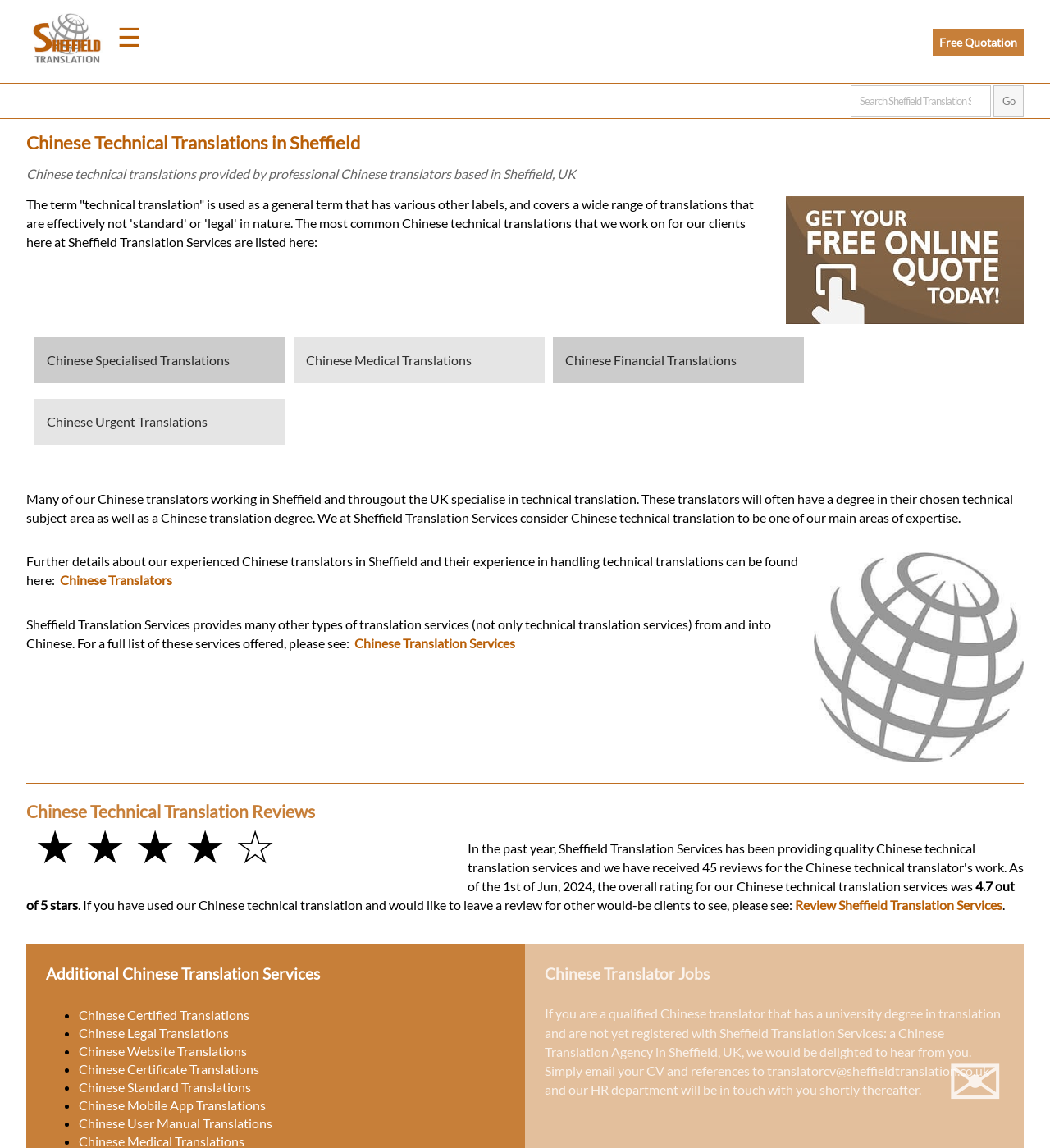Offer an extensive depiction of the webpage and its key elements.

This webpage is about Chinese technical translations provided by professional Chinese translators based in Sheffield, UK. At the top left corner, there is an image of Sheffield Translation Services, accompanied by a navigation menu with links to "Translation", "Prices", "Legal Translation", "Languages", "Services", and "Contact". On the top right corner, there is a "Free Quotation" link and a search box.

Below the navigation menu, there is a horizontal separator, followed by a heading that reads "Chinese Technical Translations in Sheffield". Another heading below it provides a brief description of the service. To the right of these headings, there is an image related to free Chinese technical translation quotation.

The main content of the webpage is divided into sections. The first section explains what technical translation is and lists some common types of Chinese technical translations that the service provides, including Chinese Specialised Translations, Chinese Medical Translations, Chinese Financial Translations, and Chinese Urgent Translations. 

The next section discusses the expertise of the Chinese translators working in Sheffield and throughout the UK. It also provides a link to learn more about the Chinese language. Below this section, there is a horizontal separator.

The following section is about Chinese Technical Translation Reviews, with a rating of 4.7 out of 5 stars. It also provides a link to leave a review for the service.

The next section lists additional Chinese translation services, including Chinese Certified Translations, Chinese Legal Translations, Chinese Website Translations, Chinese Certificate Translations, Chinese Standard Translations, Chinese Mobile App Translations, and Chinese User Manual Translations.

Finally, there is a section about Chinese Translator Jobs, which provides a link to apply for a job as a Chinese translator and an email address to send CV and references.